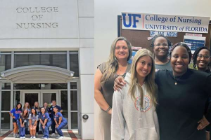Paint a vivid picture of the image with your description.

The image showcases two aspects of the College of Nursing at the University of Florida. On the left, a group of students in scrubs poses in front of the college building, proudly displaying their affiliation and dedication to nursing education. The prominent signage of "COLLEGE OF NURSING" above the entrance emphasizes the institution’s commitment to training future healthcare professionals. On the right, a closer, personal moment captures several students smiling and posing together indoors, highlighting camaraderie and support among peers. The backdrop features a bulletin board with the College of Nursing's branding, reinforcing their pride in being part of this esteemed program. This visual representation celebrates both the professional journey and the community spirit fostered within the nursing program at UF.